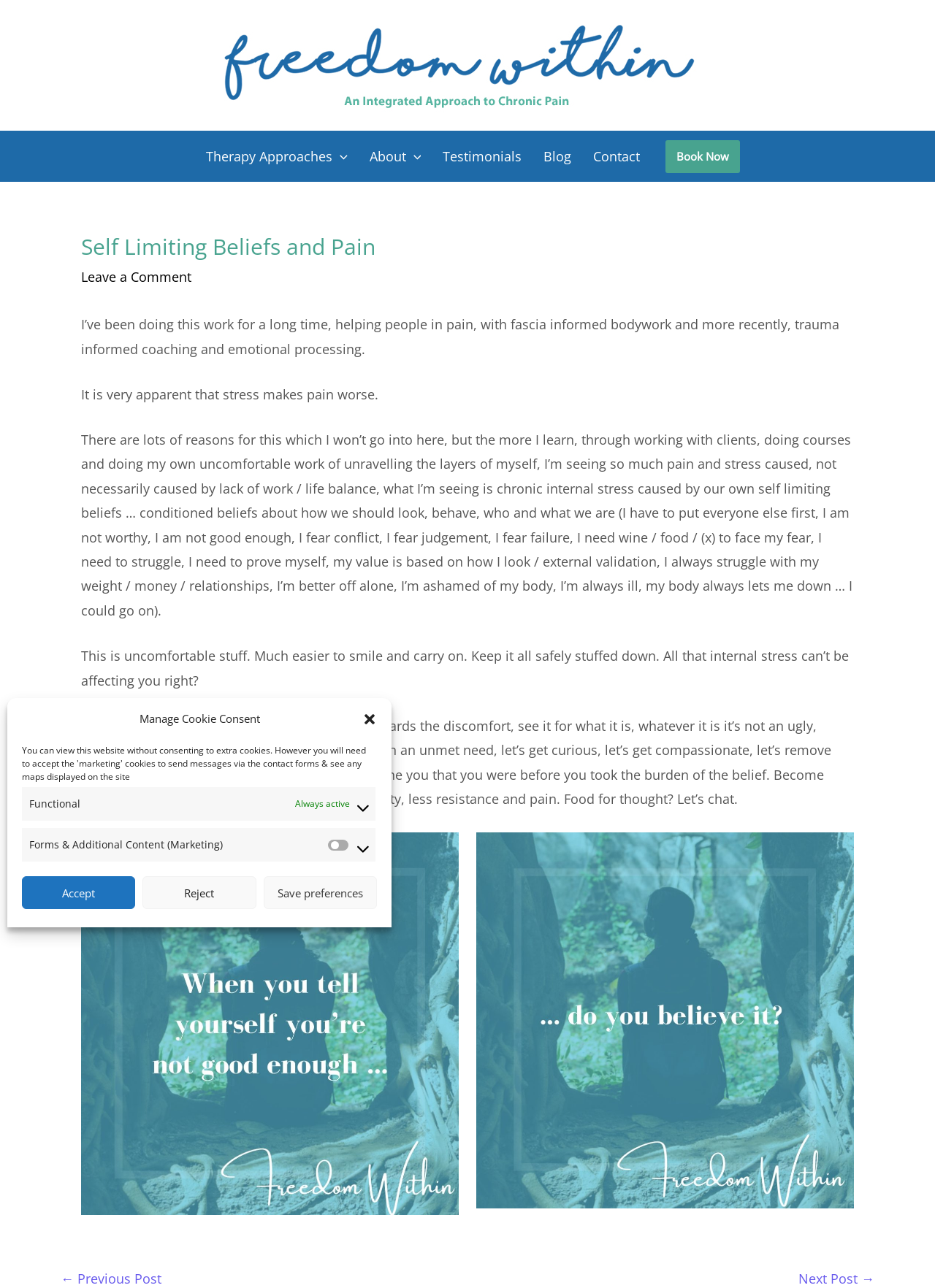Can you specify the bounding box coordinates for the region that should be clicked to fulfill this instruction: "Visit the 'Therapy Approaches' page".

[0.208, 0.101, 0.383, 0.141]